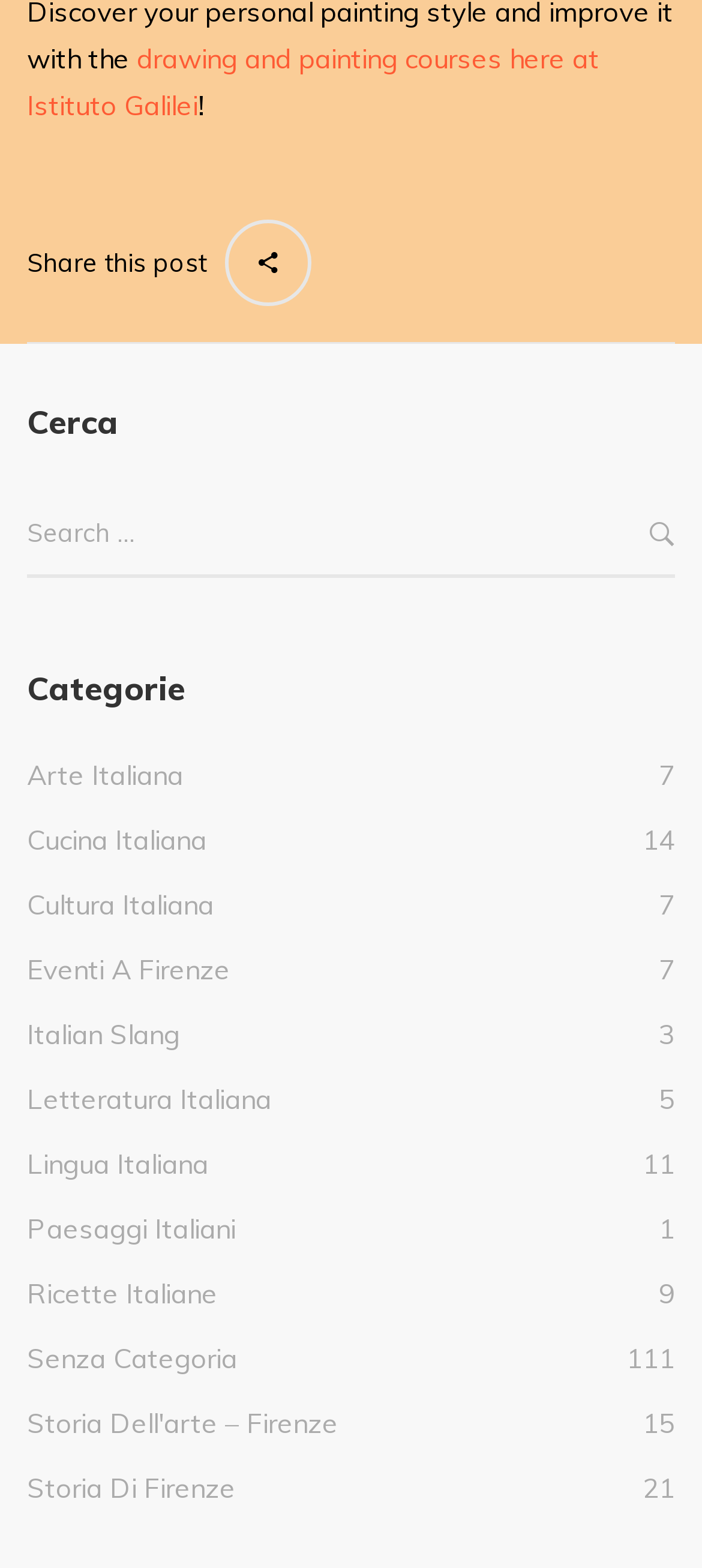Determine the bounding box coordinates of the clickable region to follow the instruction: "Click on Arte Italiana".

[0.038, 0.484, 0.262, 0.507]